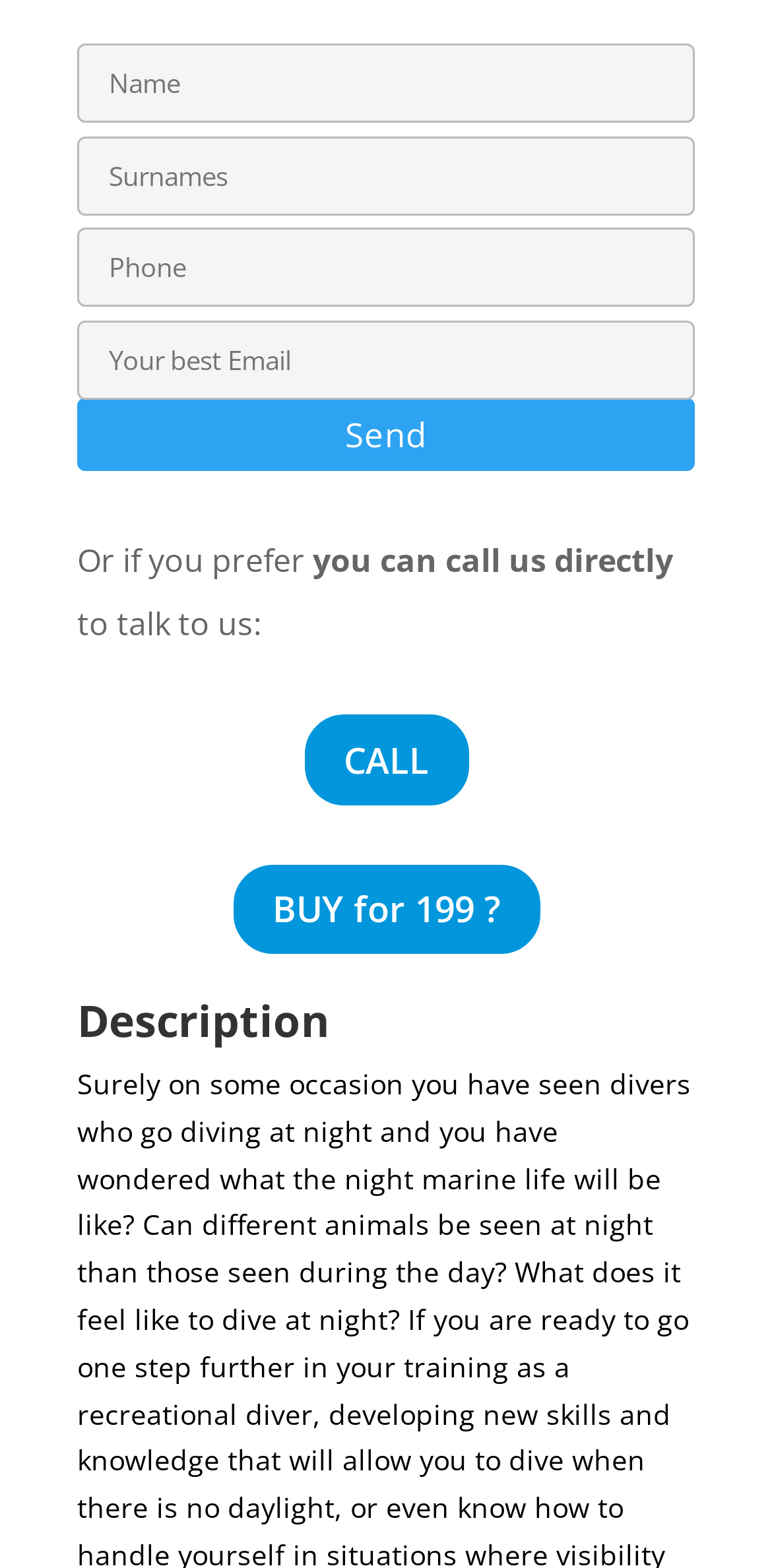What is the price mentioned on the webpage?
Kindly give a detailed and elaborate answer to the question.

The webpage mentions a price of 199, which is likely related to a product or service being offered, as indicated by the link 'BUY for 199?'.